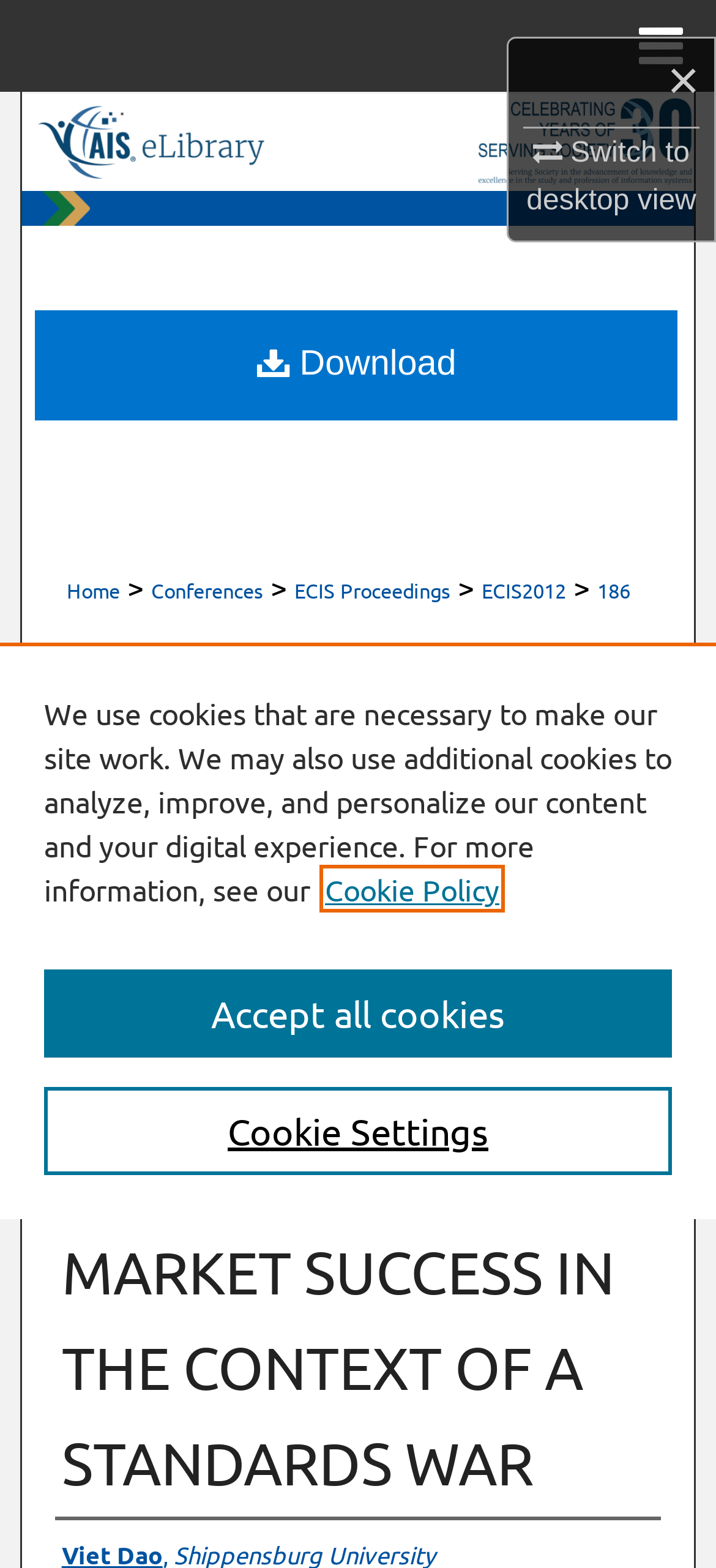Detail the features and information presented on the webpage.

This webpage appears to be a research paper or academic article titled "IMPACTS OF INNOVATING FIRMS' STRATEGIC SIGNALS ON MARKET PARTICIPANTS' MARKET SUCCESS IN THE CONTEXT OF A STANDARDS WAR" by Viet Dao. 

At the top right corner, there are three links: "×", "Switch to desktop view", and "≡ Menu". Below these links, there is a hidden menu with links to "Home", "Search", "Browse All Content", "My Account", "About", and "DC Network Digital Commons Network™". 

On the top left, there is a link to "AIS Electronic Library (AISeL)" accompanied by an image. Below this link, there is a navigation breadcrumb trail showing the path "Home > Conferences > ECIS Proceedings > ECIS2012 > 186". 

The main content of the webpage is divided into sections. The first section is a heading titled "ECIS 2012 PROCEEDINGS" with a link to the same title. The second section is a heading titled "IMPACTS OF INNOVATING FIRMS' STRATEGIC SIGNALS ON MARKET PARTICIPANTS' MARKET SUCCESS IN THE CONTEXT OF A STANDARDS WAR" with a link to the same title. 

Below these sections, there is a heading titled "Authors" with a link to "Viet Dao, Shippensburg University". There is also a "Download" link on the top right side of the main content area. 

At the bottom of the webpage, there is a cookie banner with a privacy alert dialog. The dialog explains the use of necessary and additional cookies on the site and provides links to the Cookie Policy and Cookie Settings. There are also buttons to "Accept all cookies" or adjust cookie settings.